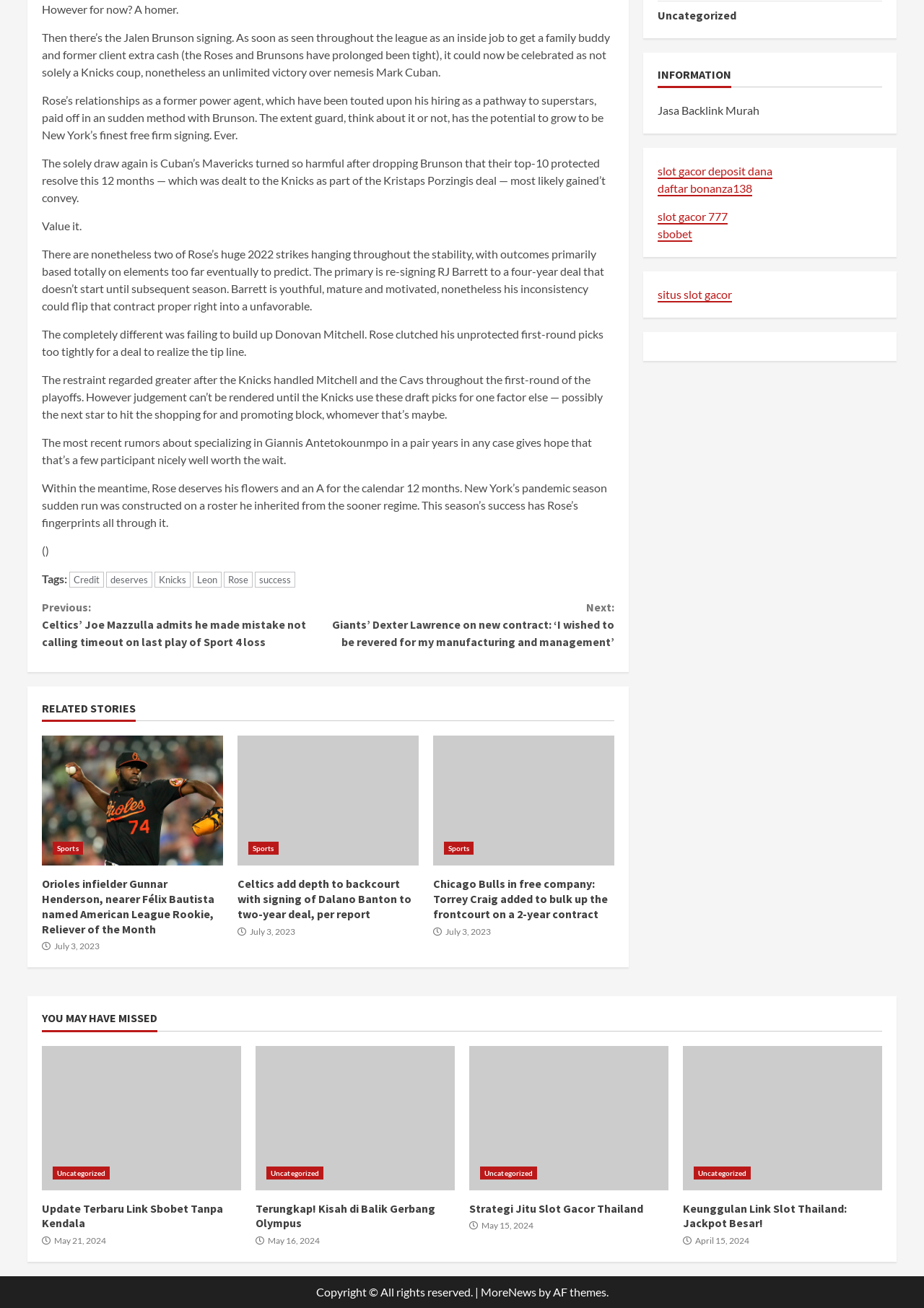Using the provided element description "daftar bonanza138", determine the bounding box coordinates of the UI element.

[0.712, 0.139, 0.814, 0.15]